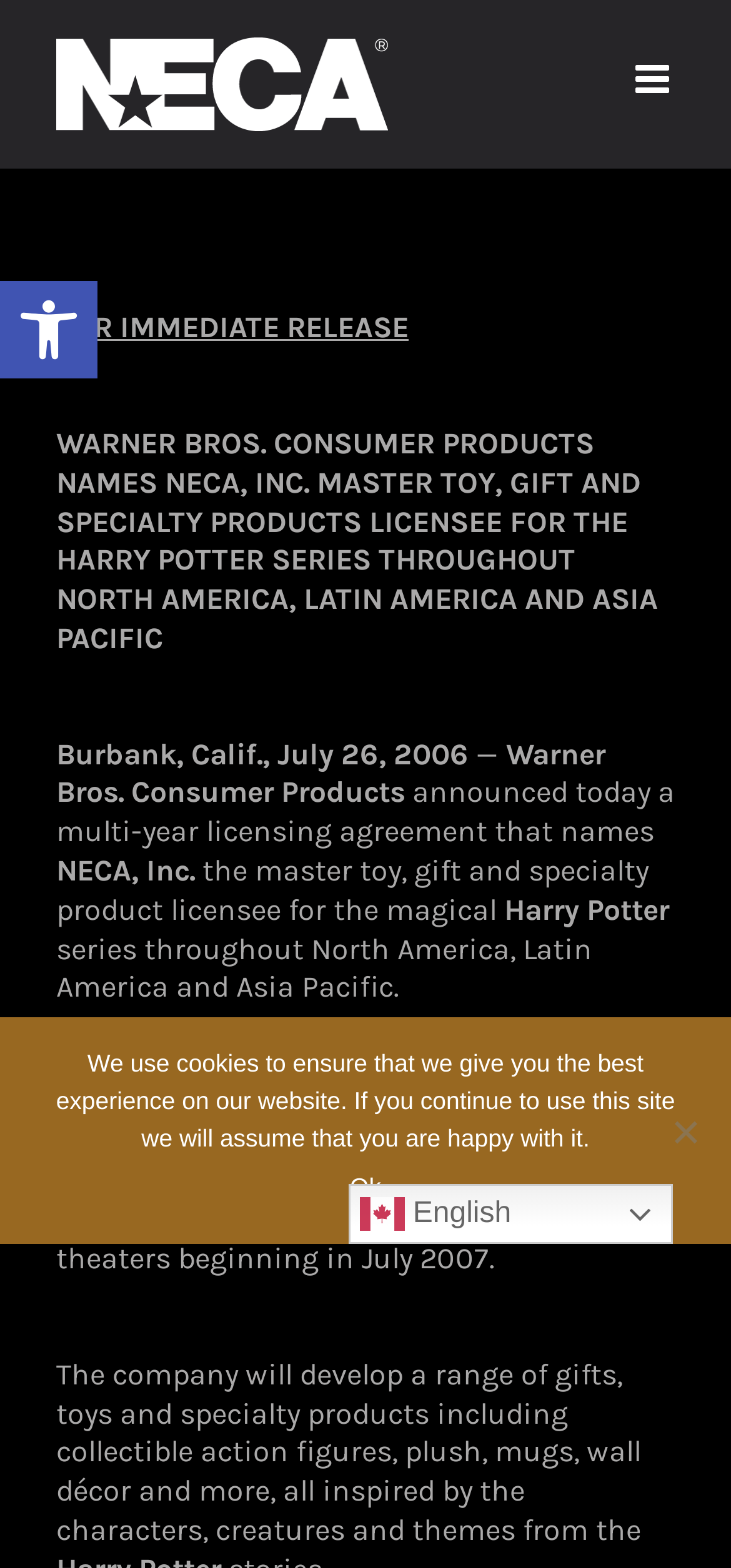Describe every aspect of the webpage in a detailed manner.

The webpage appears to be a press release from Warner Bros. Consumer Products, announcing a licensing agreement with NECA, Inc. for the Harry Potter series. 

At the top of the page, there is a toolbar with a link to "Open toolbar" and an image. Below the toolbar, there is a link to "NECAOnline.com" accompanied by an image. On the right side of the page, there is a link to "Toggle mobile menu". 

The main content of the page is divided into sections. The first section is the page title bar, which contains the title of the press release in multiple lines of text. The title is "FOR IMMEDIATE RELEASE WARNER BROS. CONSUMER PRODUCTS NAMES NECA, INC. MASTER TOY, GIFT AND SPECIALTY PRODUCTS LICENSEE FOR THE HARRY POTTER SERIES THROUGHOUT NORTH AMERICA, LATIN AMERICA AND ASIA PACIFIC". 

Below the title, there is a section of text that provides more details about the licensing agreement. The text is divided into multiple paragraphs, with the first paragraph announcing the agreement and the subsequent paragraphs providing more information about the products that will be developed. 

On the bottom left of the page, there is a link to "en English" accompanied by an image. Below this link, there is a dialog box for a "Cookie Notice" that informs users about the use of cookies on the website. The dialog box contains a link to "Ok" and a generic element labeled "No".